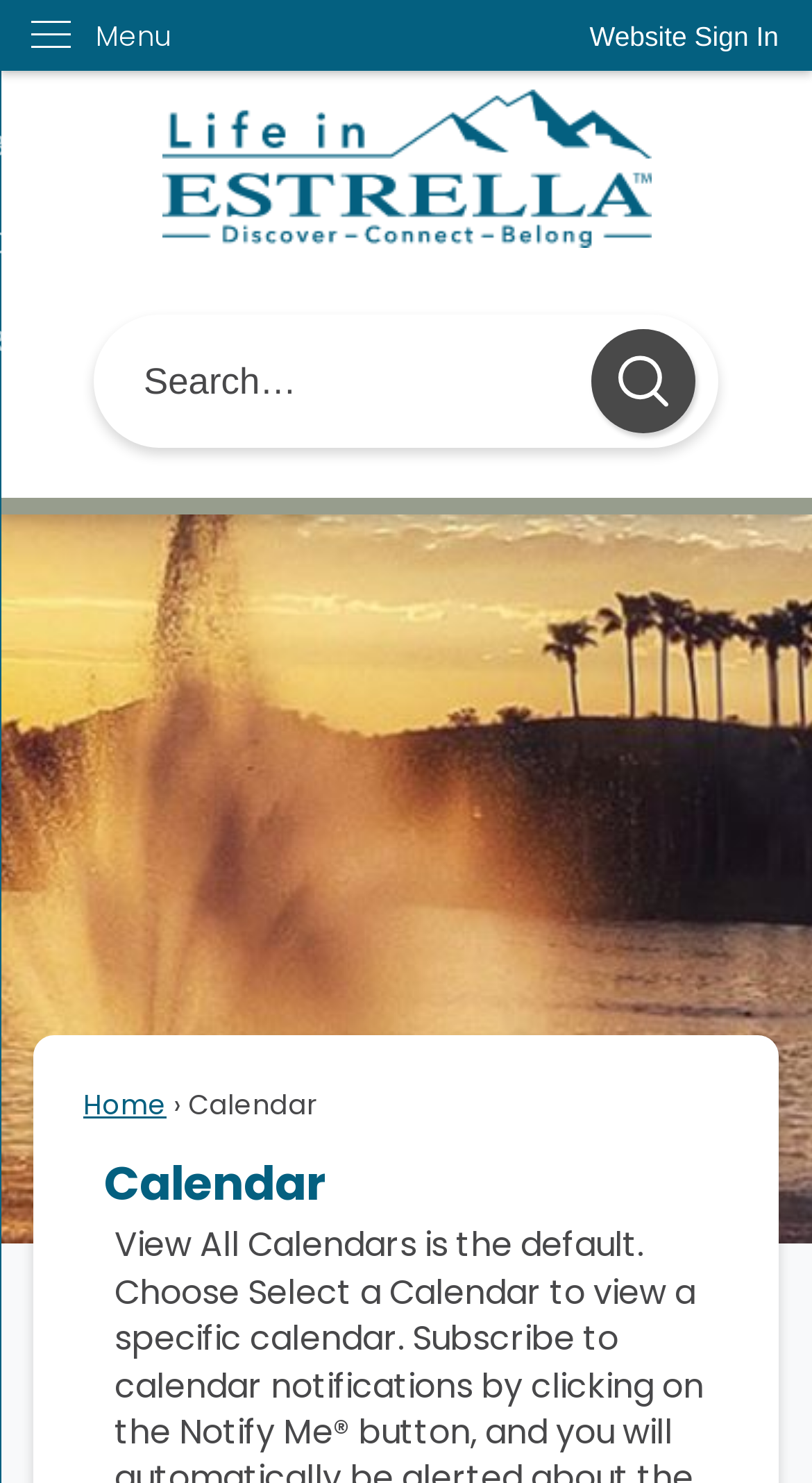Can you pinpoint the bounding box coordinates for the clickable element required for this instruction: "View the calendar"? The coordinates should be four float numbers between 0 and 1, i.e., [left, top, right, bottom].

[0.128, 0.777, 0.897, 0.821]